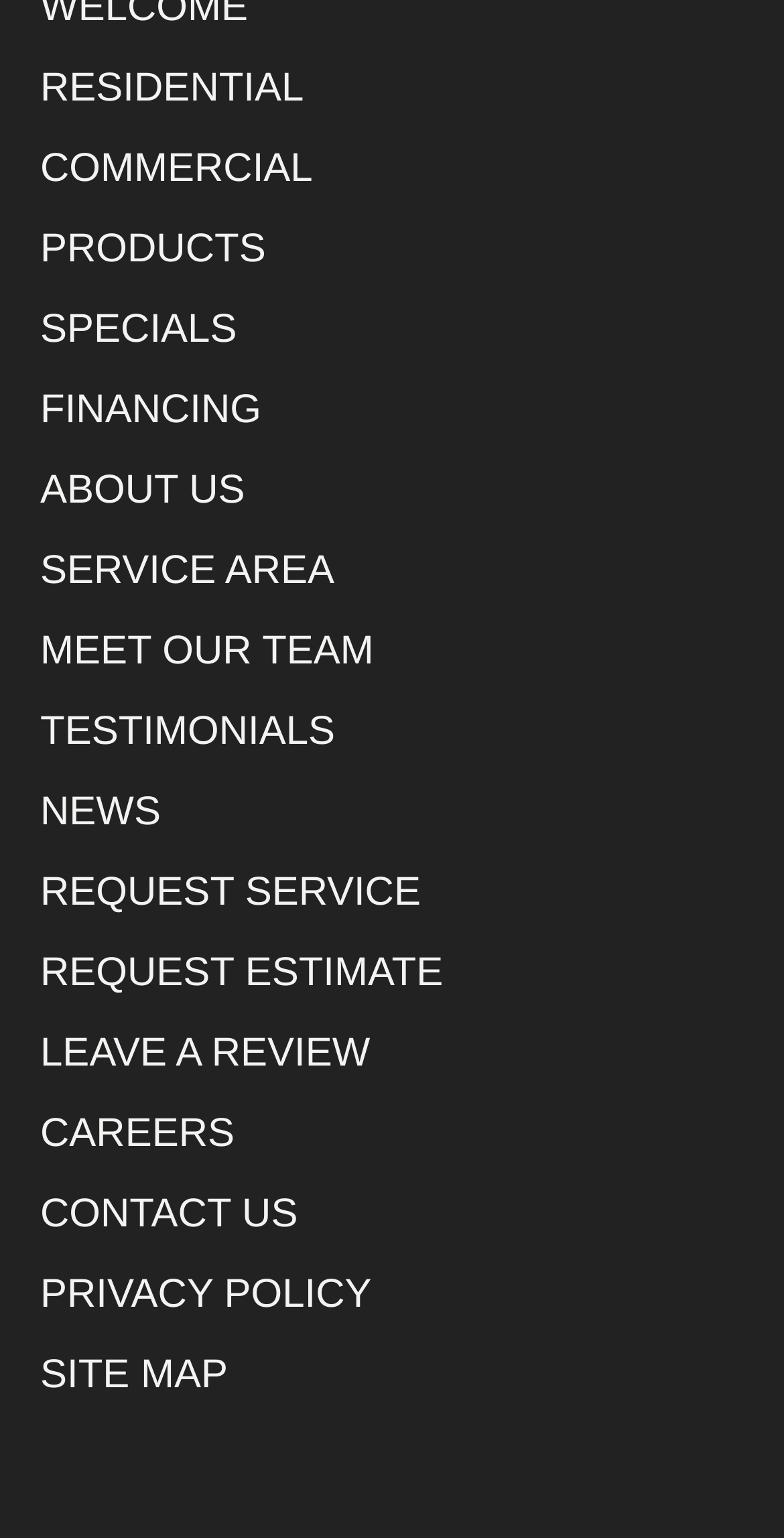Please identify the bounding box coordinates of the element that needs to be clicked to execute the following command: "View SPECIALS". Provide the bounding box using four float numbers between 0 and 1, formatted as [left, top, right, bottom].

[0.051, 0.2, 0.302, 0.229]